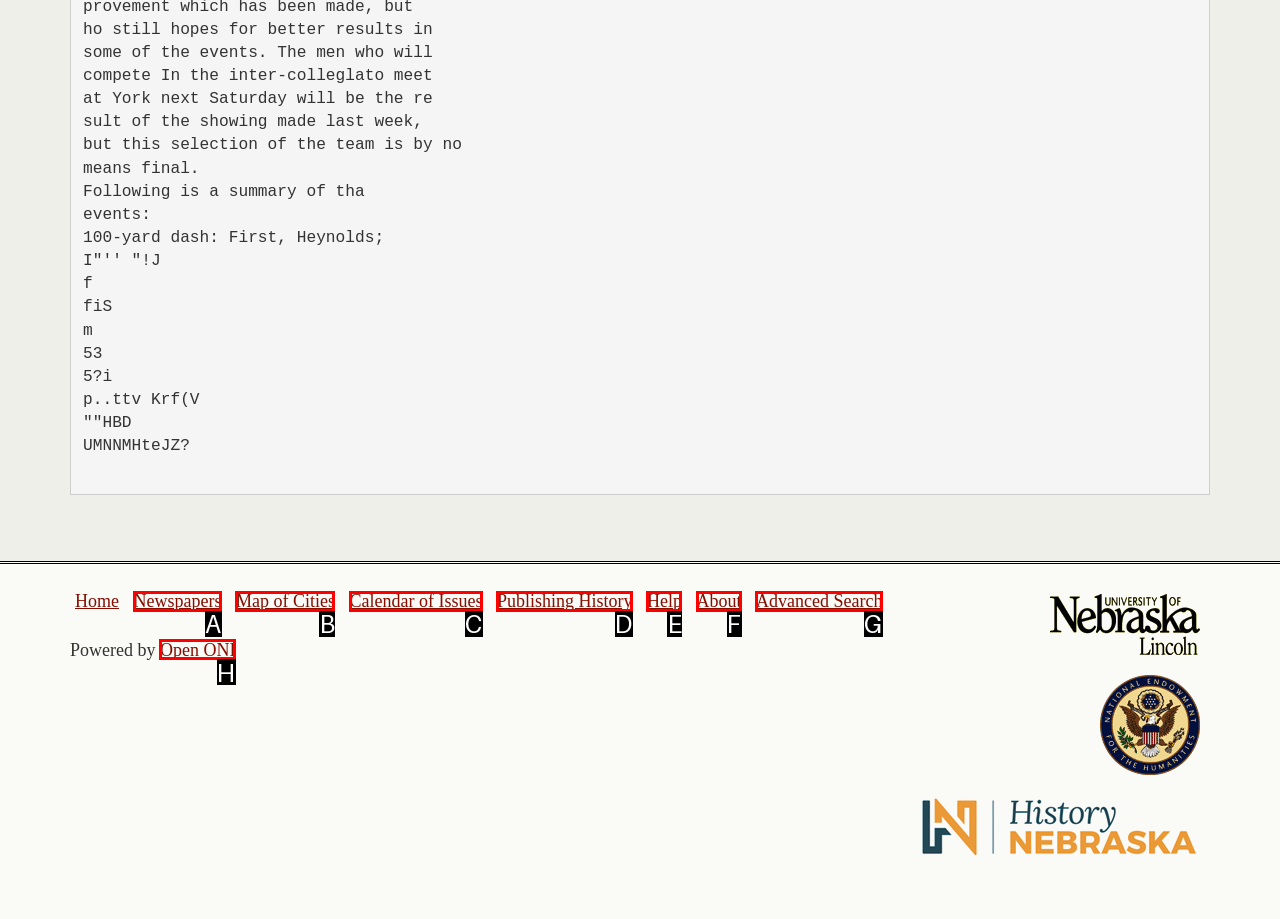Match the element description to one of the options: Help
Respond with the corresponding option's letter.

E